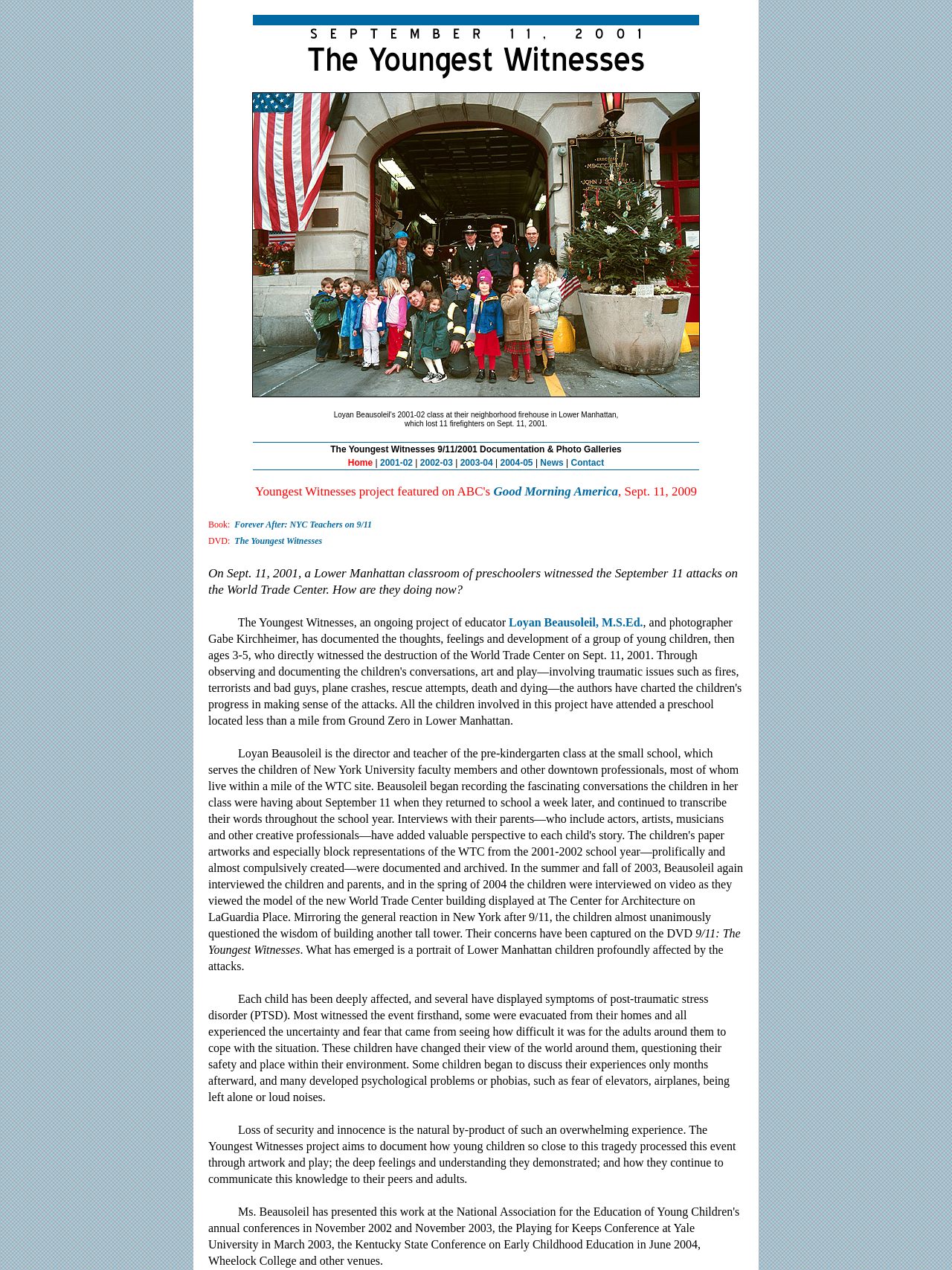Using the webpage screenshot, locate the HTML element that fits the following description and provide its bounding box: "Contact".

[0.6, 0.36, 0.635, 0.368]